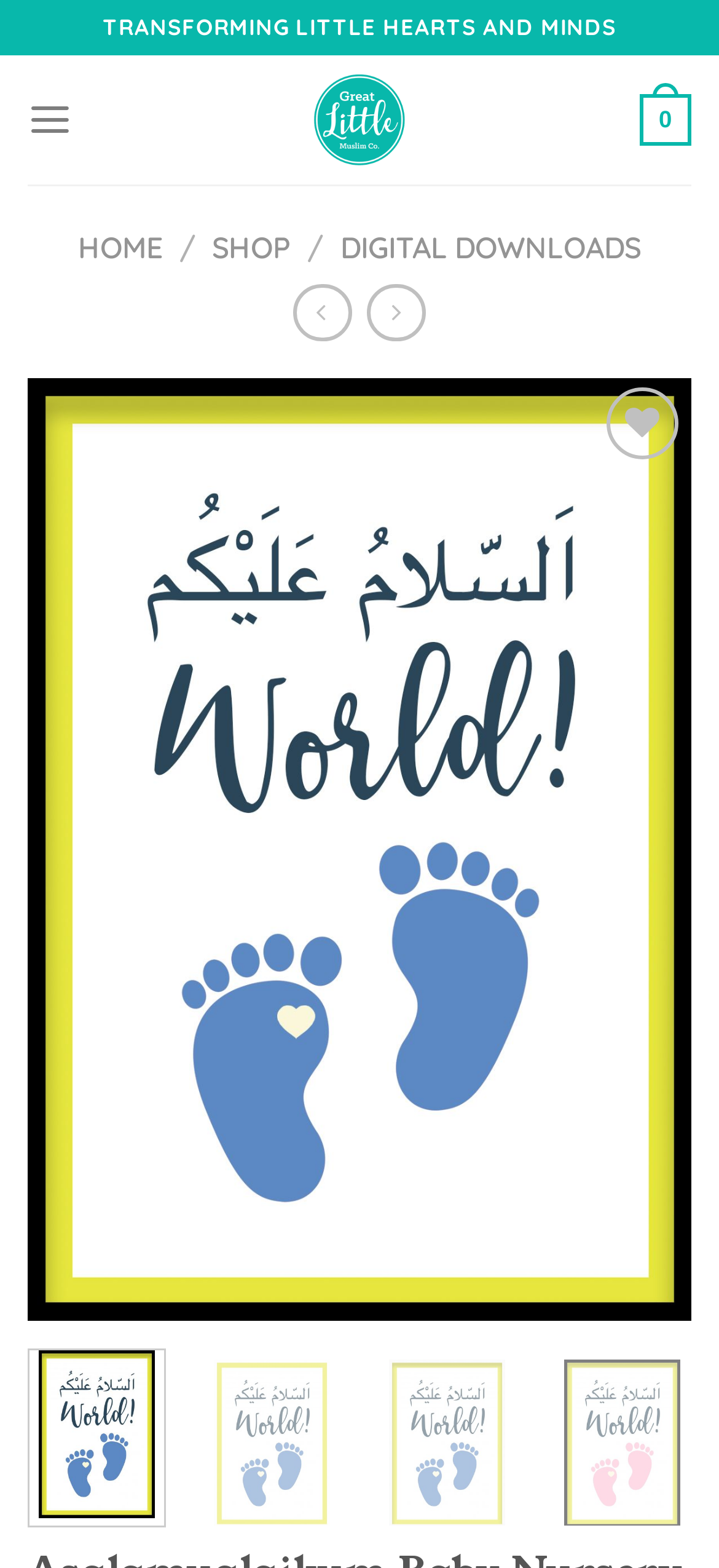How many navigation links are there in the top menu?
Carefully examine the image and provide a detailed answer to the question.

I counted the number of links in the top menu by looking at the elements with type 'link' and found five links: 'HOME', 'SHOP', 'DIGITAL DOWNLOADS', and two icons '' and ''.